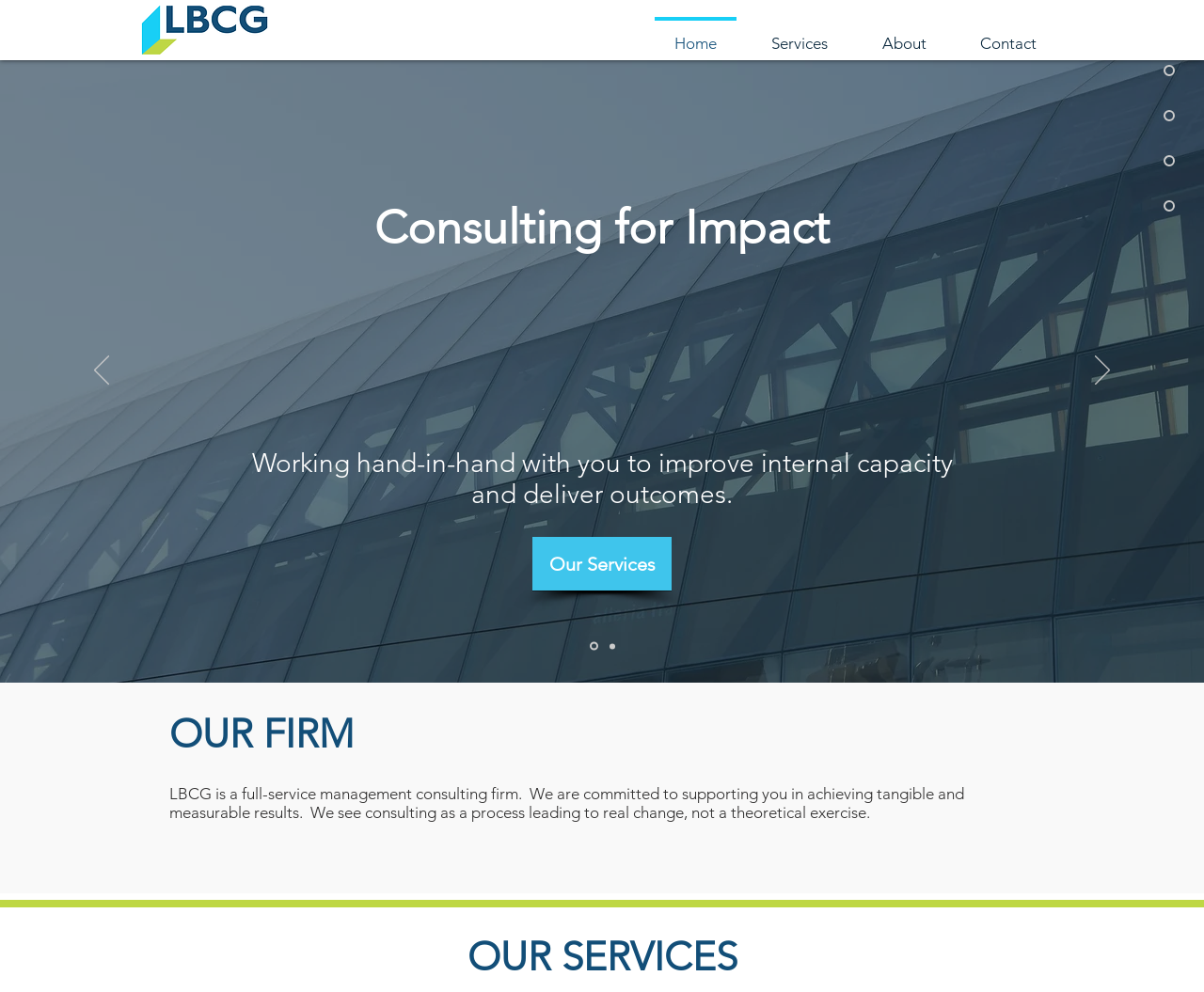Please determine the bounding box coordinates of the element to click on in order to accomplish the following task: "Click on the LBCG logo". Ensure the coordinates are four float numbers ranging from 0 to 1, i.e., [left, top, right, bottom].

[0.117, 0.006, 0.223, 0.055]